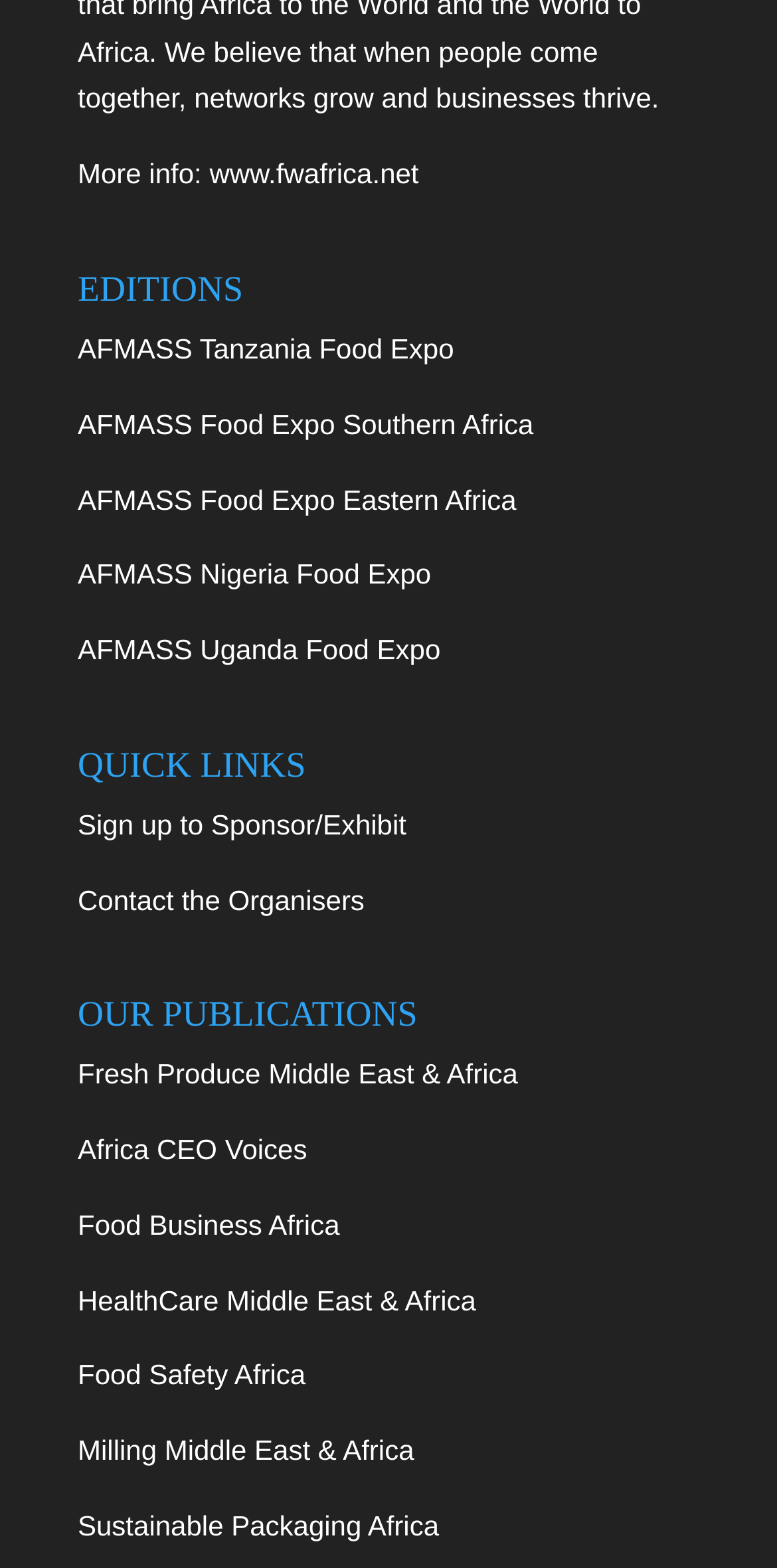Determine the bounding box coordinates of the area to click in order to meet this instruction: "Visit the website www.fwafrica.net".

[0.27, 0.101, 0.539, 0.121]